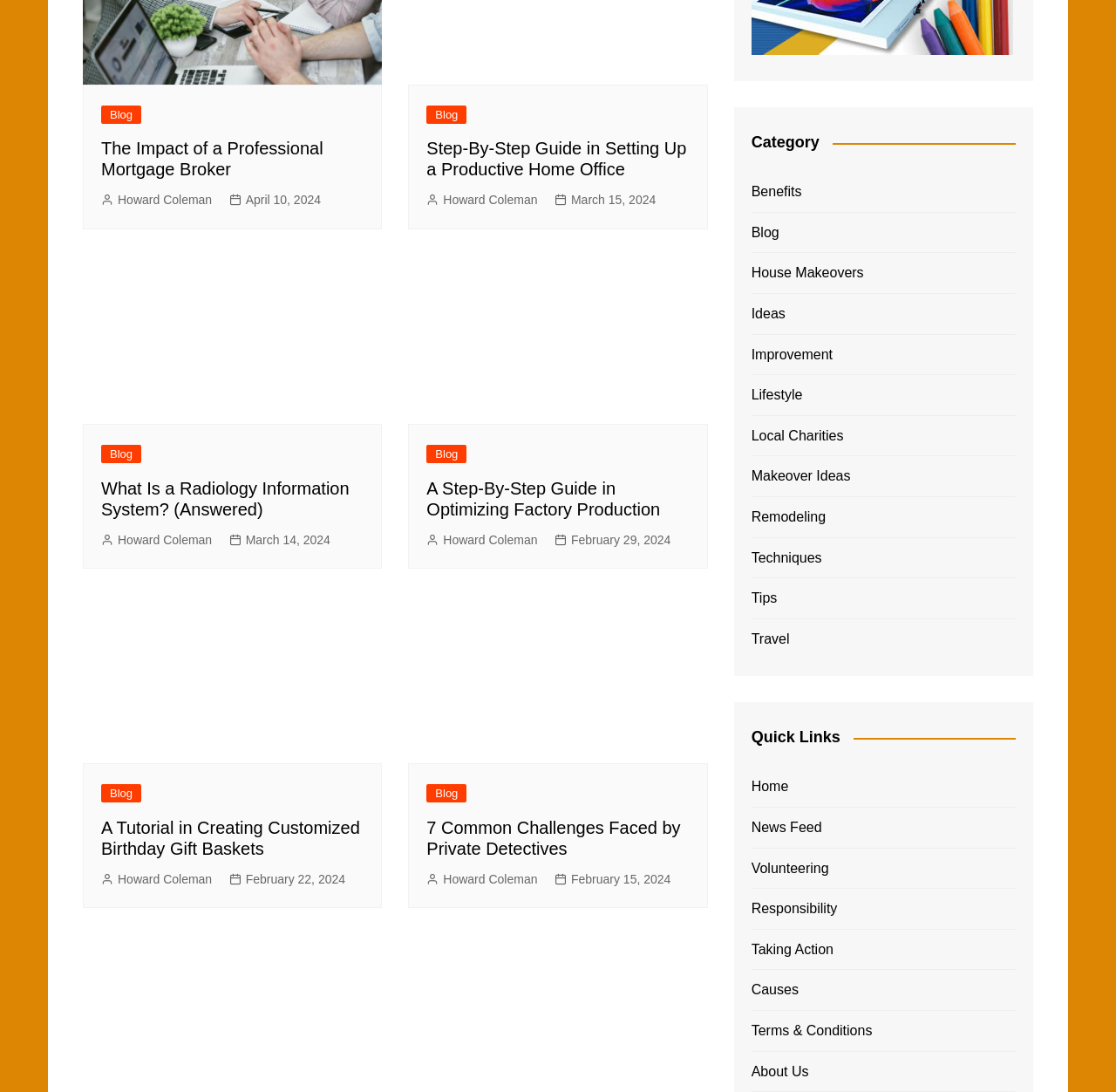Please identify the bounding box coordinates of the element I need to click to follow this instruction: "Click on the 'Blog' link".

[0.091, 0.096, 0.127, 0.113]